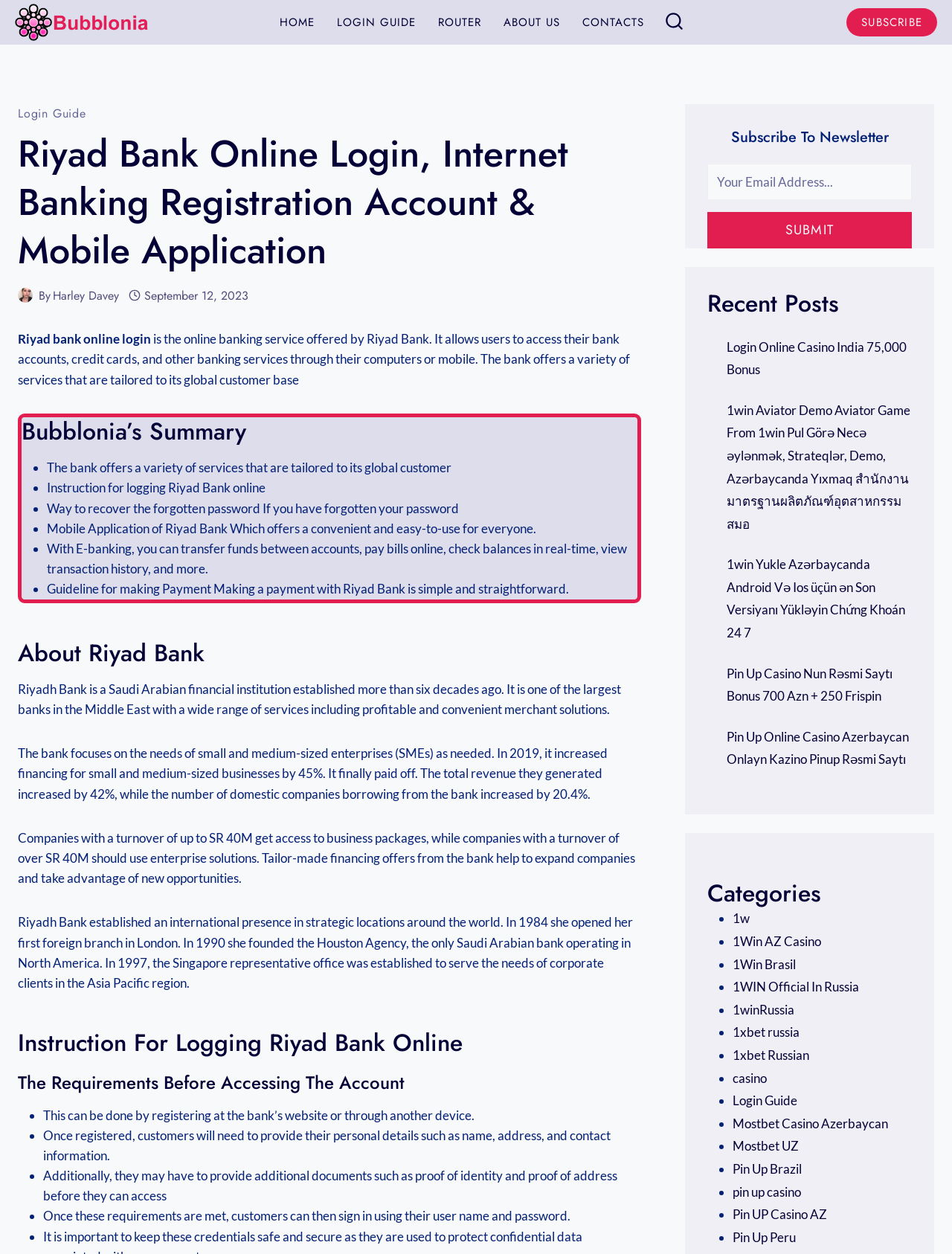Create a detailed summary of all the visual and textual information on the webpage.

The webpage is about Riyad Bank Online Login, providing information on internet banking services, financial accounts, and payment methods. At the top, there is a logo and a primary navigation menu with links to HOME, LOGIN GUIDE, ROUTER, ABOUT US, and CONTACTS. 

Below the navigation menu, there is a search form button and a link to SUBSCRIBE. On the left side, there is a header section with a heading "Riyad Bank Online Login, Internet Banking Registration Account & Mobile Application" and an author image. 

The main content area is divided into several sections. The first section provides an overview of Riyad bank online login, explaining that it allows users to access their bank accounts, credit cards, and other banking services through their computers or mobile devices. 

The next section, "Bubblonia's Summary", lists the benefits of using Riyad Bank online login, including instructions for logging in, recovering forgotten passwords, using the mobile application, and making payments. 

Following this, there is a section about Riyad Bank, describing its history, services, and international presence. 

The subsequent section, "Instruction For Logging Riyad Bank Online", outlines the requirements for accessing the account, including registration, providing personal details, and submitting additional documents. 

On the right side, there is a section to subscribe to a newsletter, with a heading "Subscribe To Newsletter" and a textbox to enter an email address. Below this, there are links to recent posts, including online casino and gaming websites. 

At the bottom, there is a categories section with links to various categories, including 1w, 1Win AZ Casino, 1Win Brasil, and others.